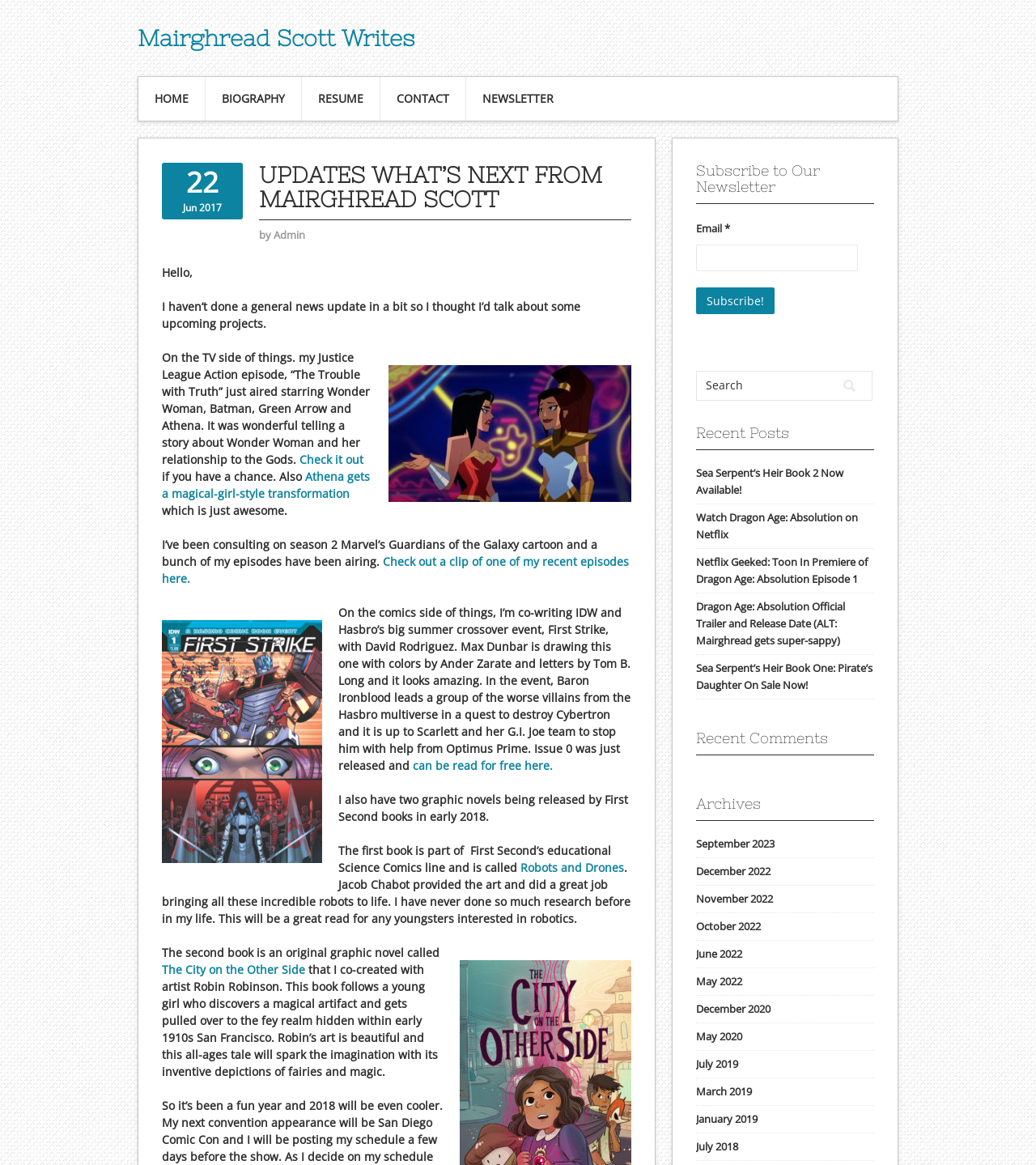Determine the bounding box coordinates for the region that must be clicked to execute the following instruction: "Subscribe to the newsletter".

[0.672, 0.247, 0.748, 0.27]